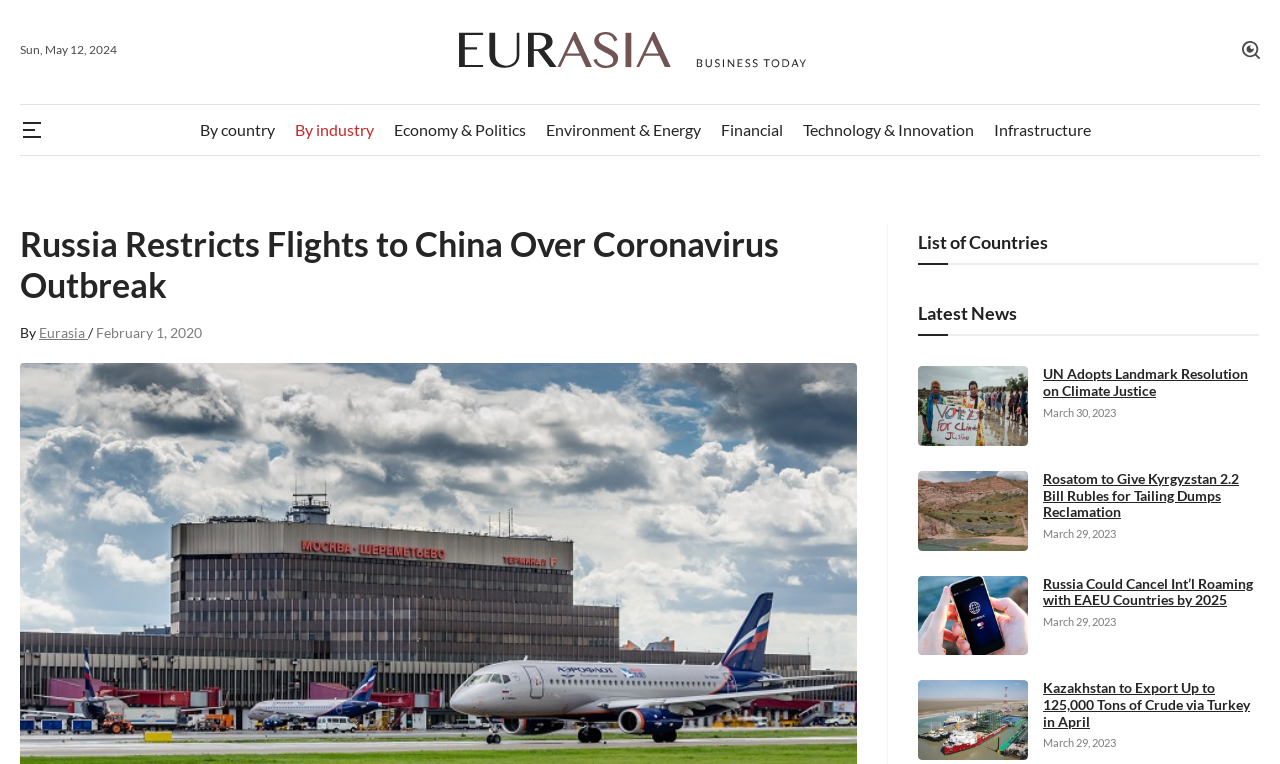How many navigation options are in the site navigation section?
Look at the image and provide a detailed response to the question.

I observed the site navigation section on the webpage and counted the number of navigation options. There are seven options: 'By country', 'By industry', 'Economy & Politics', 'Environment & Energy', 'Financial', 'Technology & Innovation', and 'Infrastructure'.